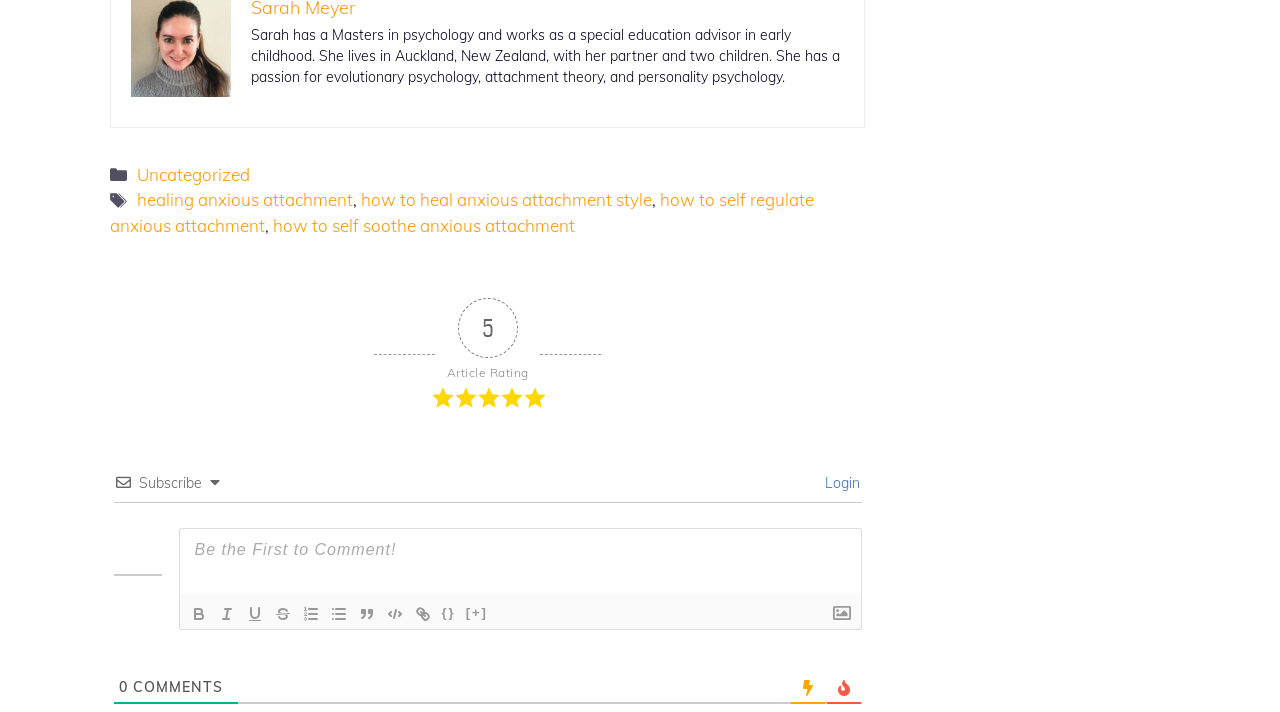Utilize the information from the image to answer the question in detail:
What is the author's profession?

The author's profession can be determined by reading the static text at the top of the page, which states 'Sarah has a Masters in psychology and works as a special education advisor in early childhood.'